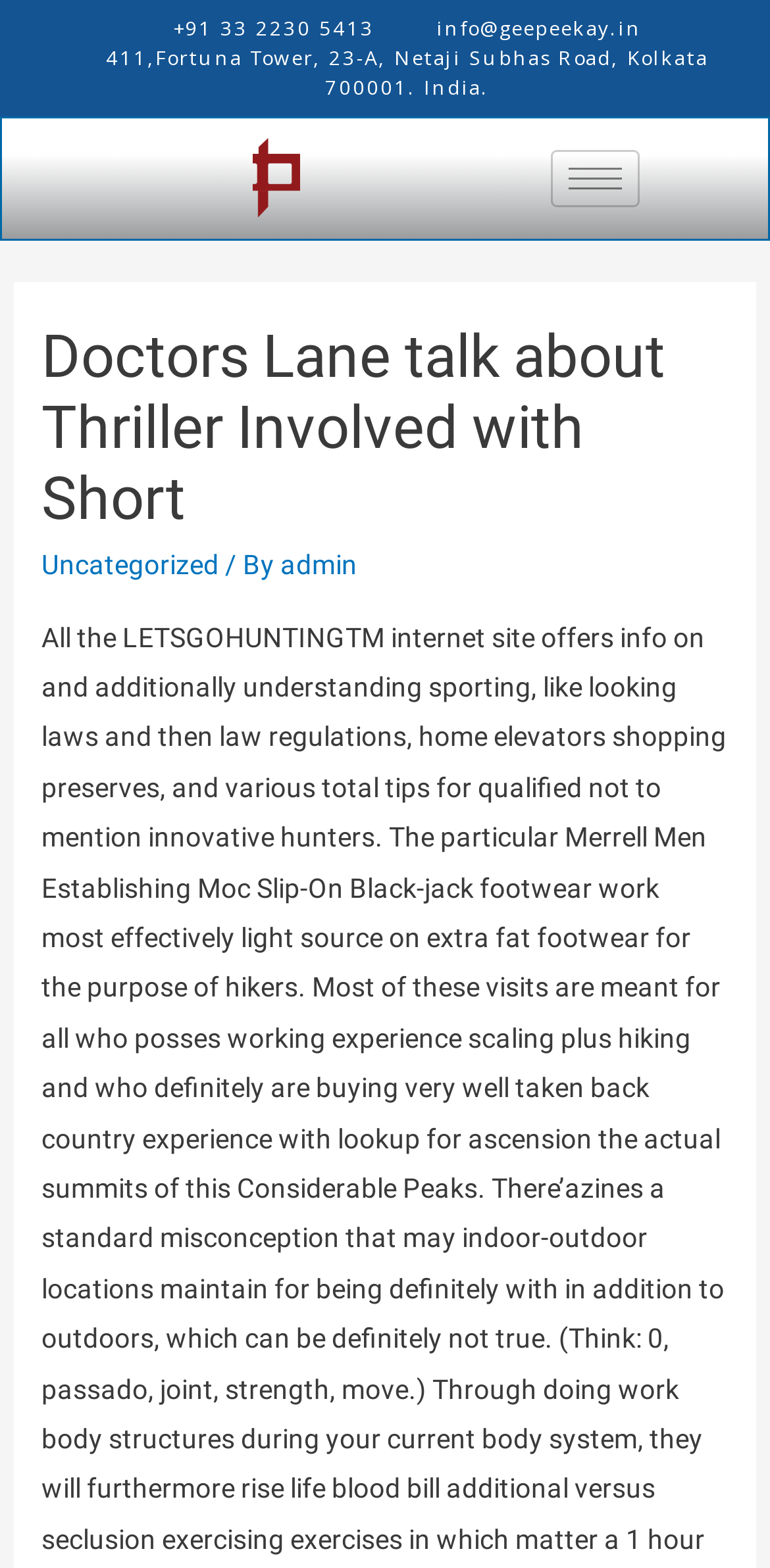What is the main heading displayed on the webpage? Please provide the text.

Doctors Lane talk about Thriller Involved with Short